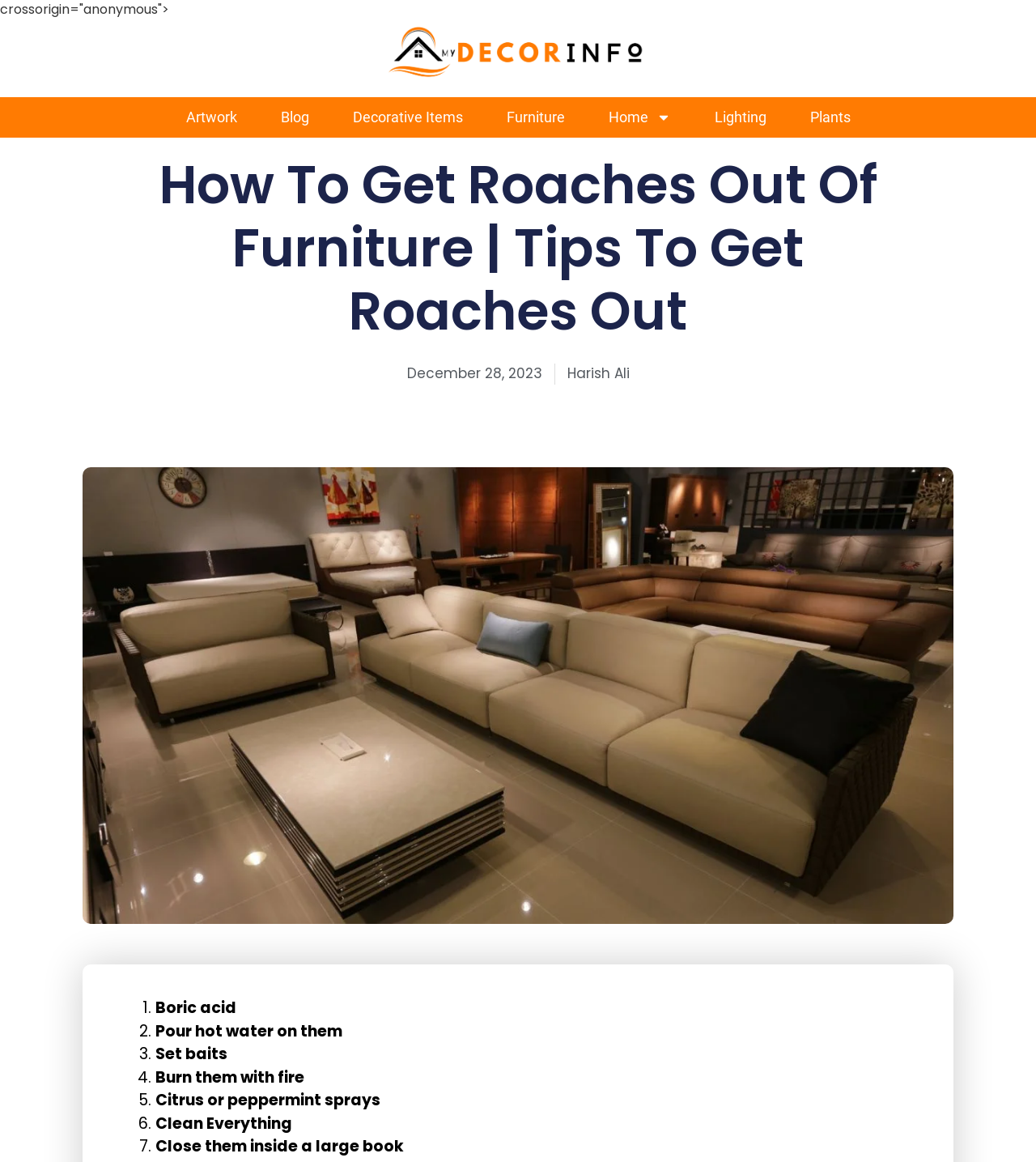Please find and generate the text of the main heading on the webpage.

How To Get Roaches Out Of Furniture | Tips To Get Roaches Out